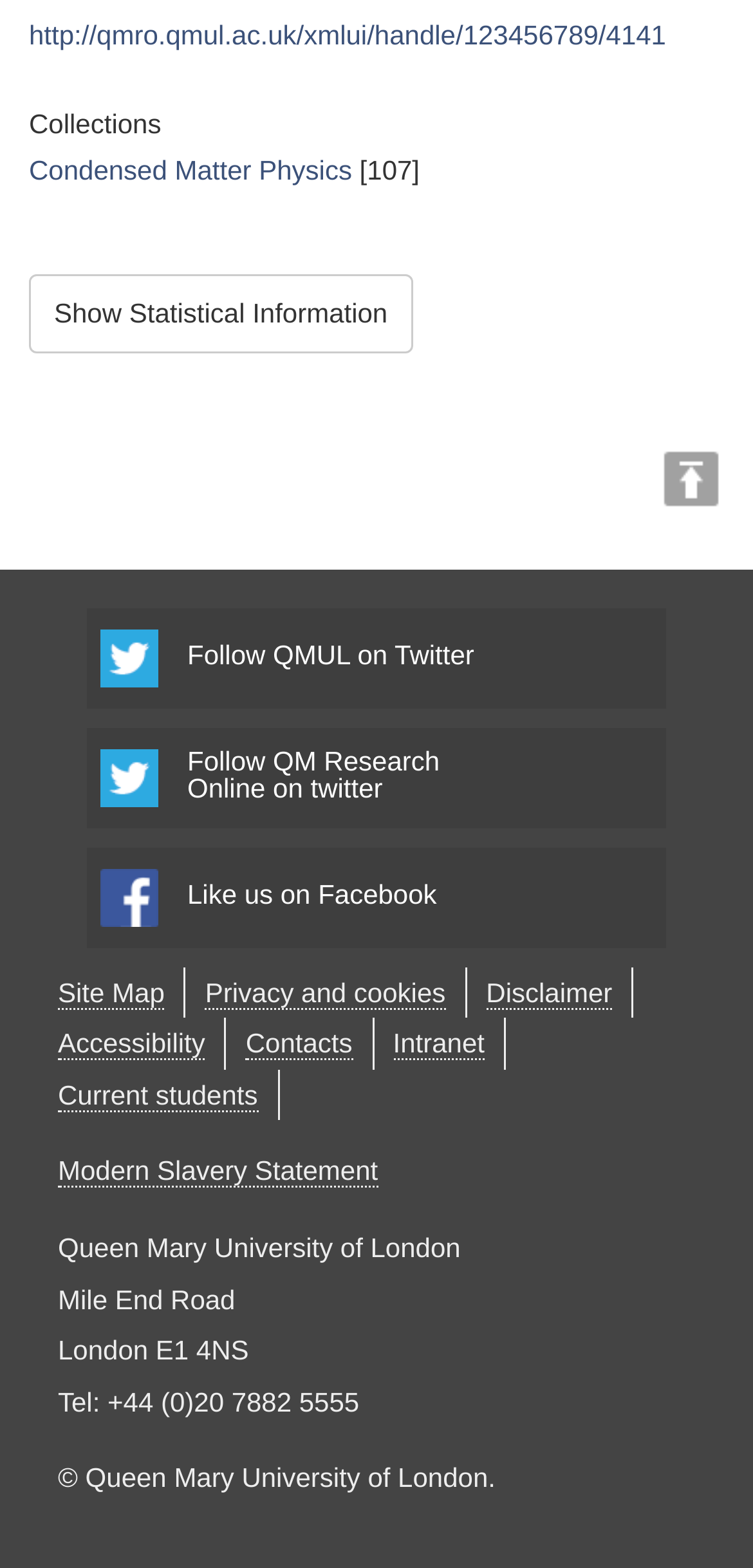Please analyze the image and give a detailed answer to the question:
How many links are in the footer section?

I determined the footer section by looking at the elements with y-coordinates greater than 0.6 and found 9 links in that section.